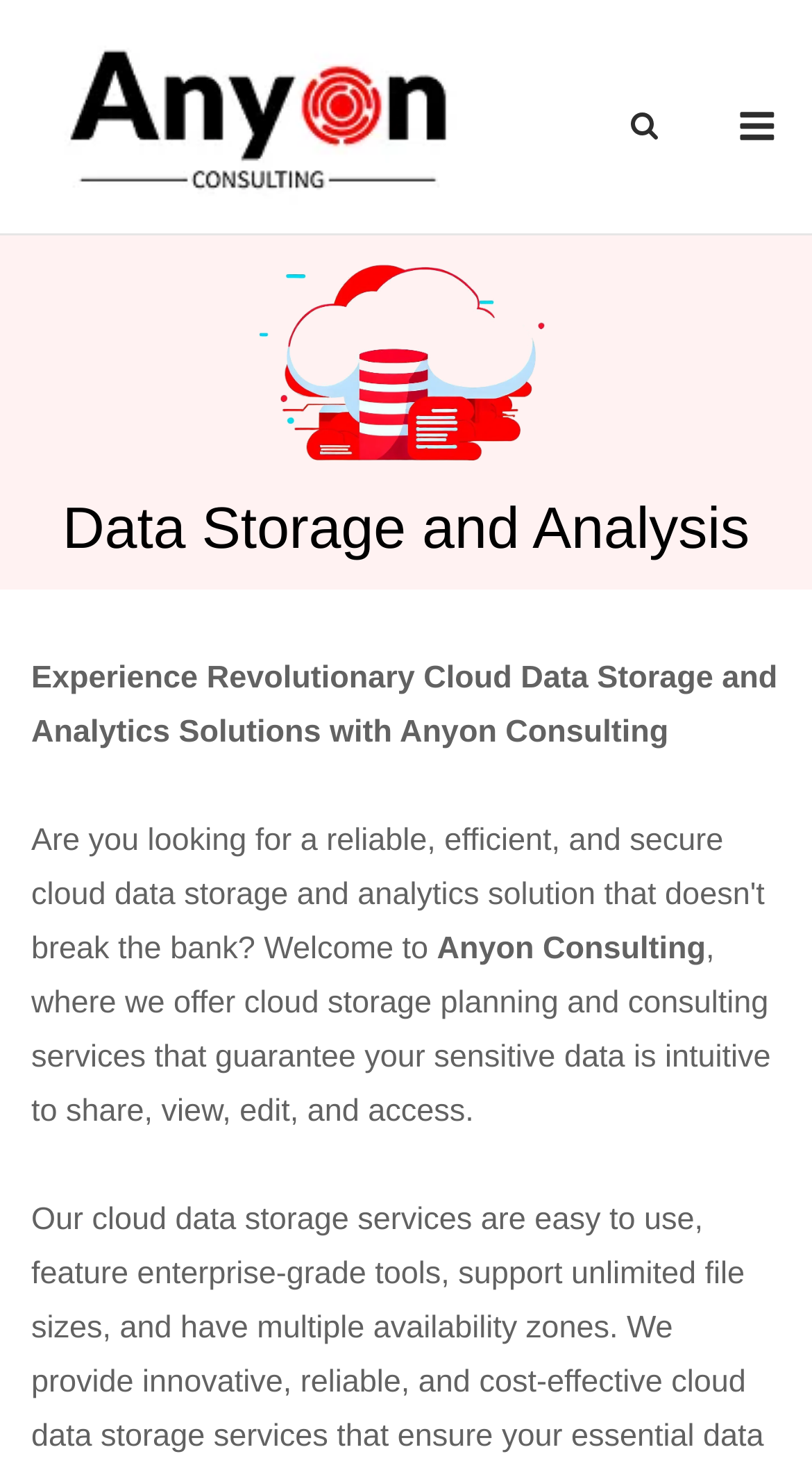Bounding box coordinates should be in the format (top-left x, top-left y, bottom-right x, bottom-right y) and all values should be floating point numbers between 0 and 1. Determine the bounding box coordinate for the UI element described as: alt="Anyon Consulting Inc"

[0.038, 0.014, 0.61, 0.145]